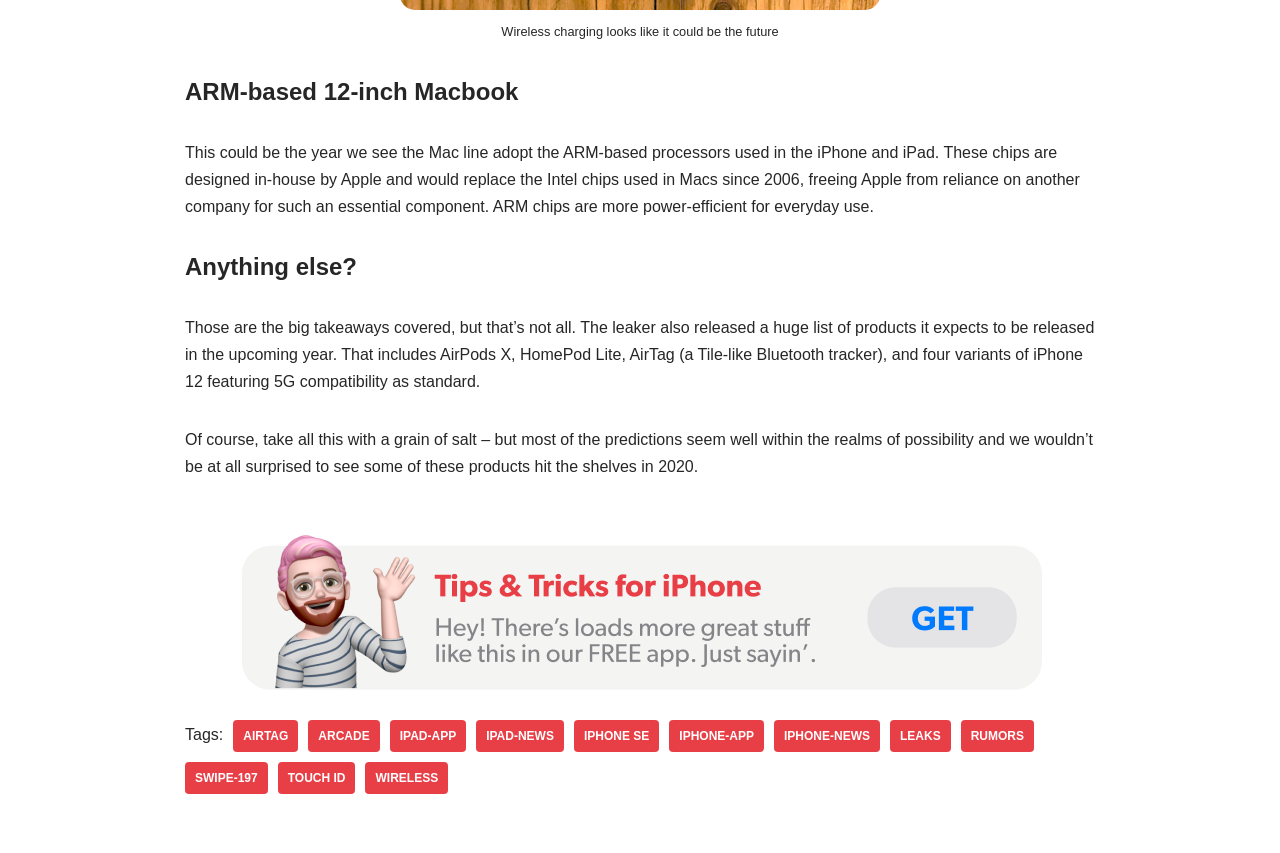Could you please study the image and provide a detailed answer to the question:
How many products are mentioned as expected to be released?

The article mentions several products expected to be released, including AirPods X, HomePod Lite, AirTag, and four variants of iPhone 12. This totals at least 6 products, although the article mentions that the leaker released a 'huge list' of products, suggesting that there may be more.